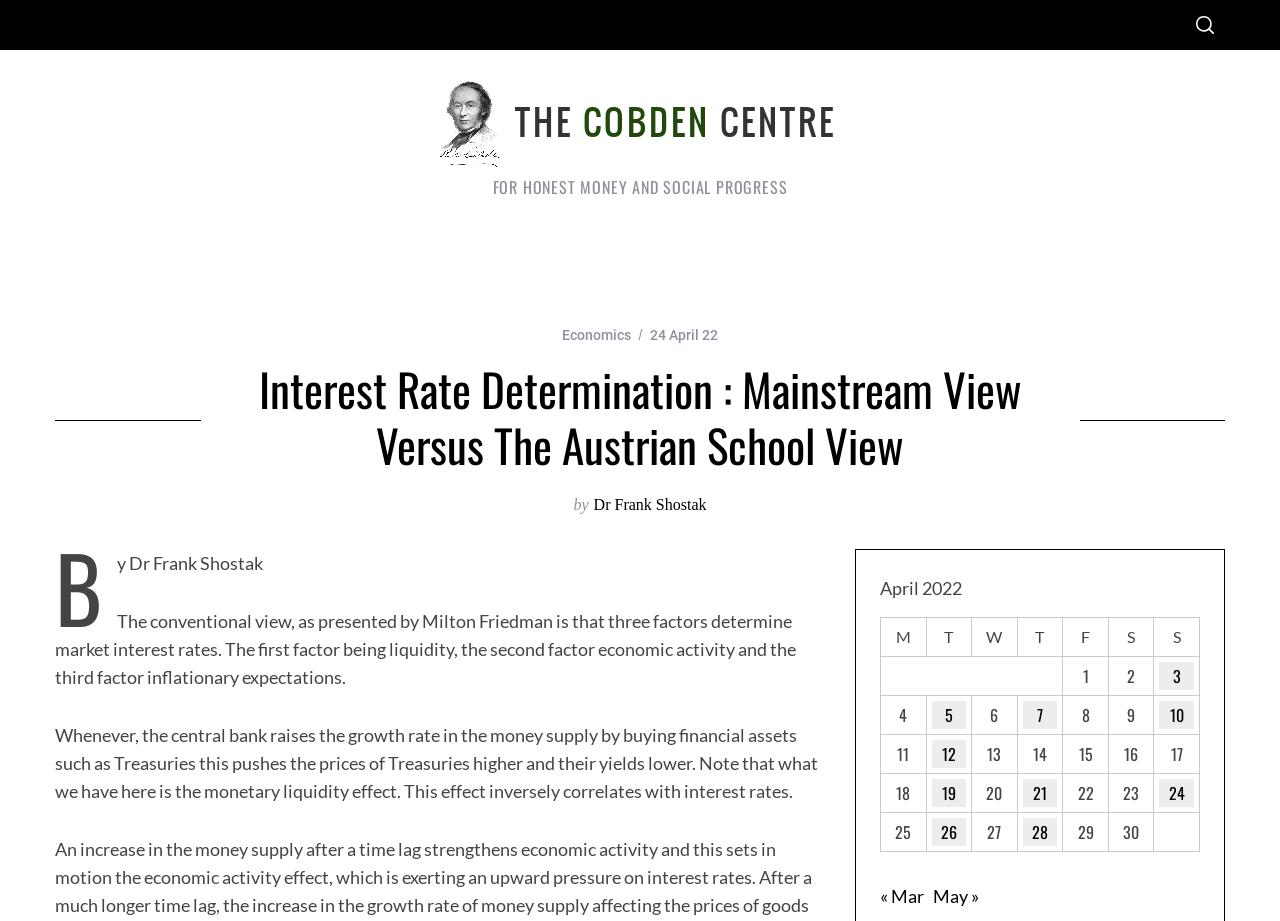Mark the bounding box of the element that matches the following description: "Home".

[0.17, 0.252, 0.237, 0.317]